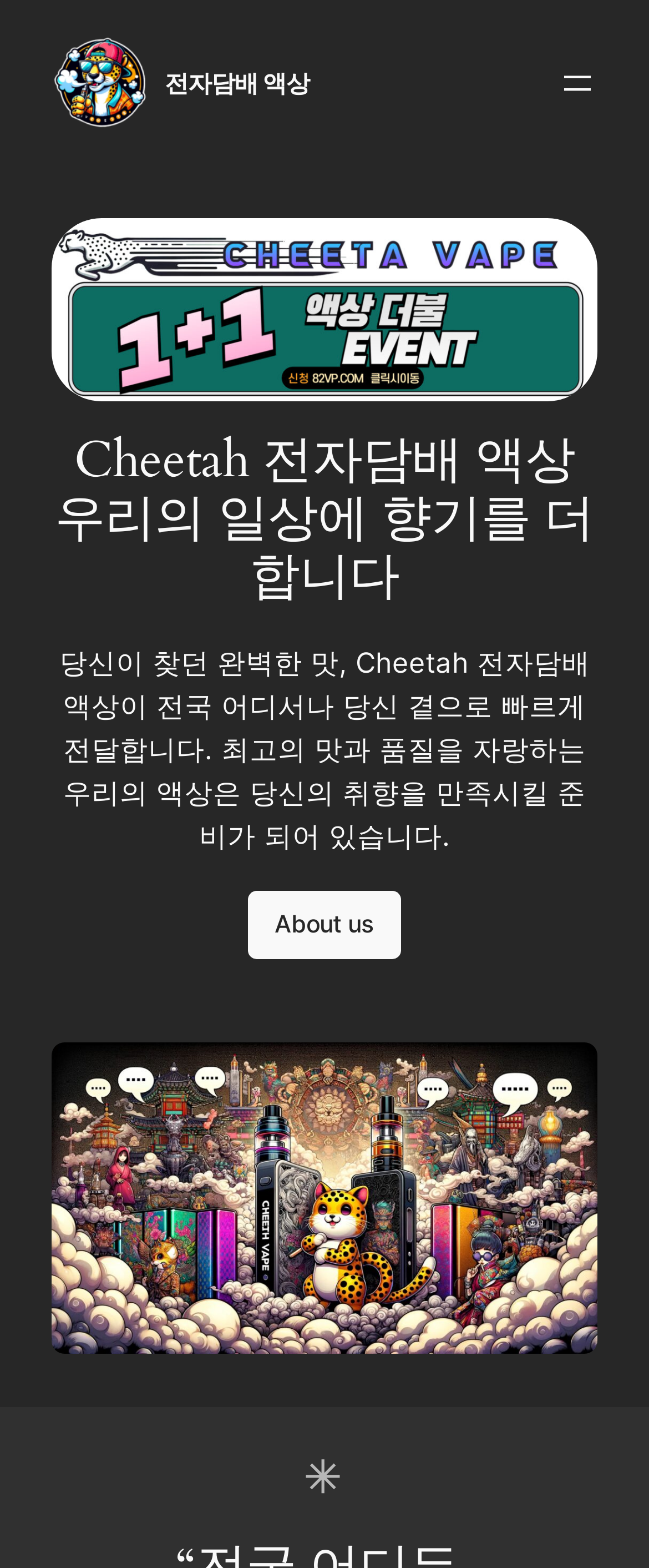How many figures are there on the webpage? Look at the image and give a one-word or short phrase answer.

2